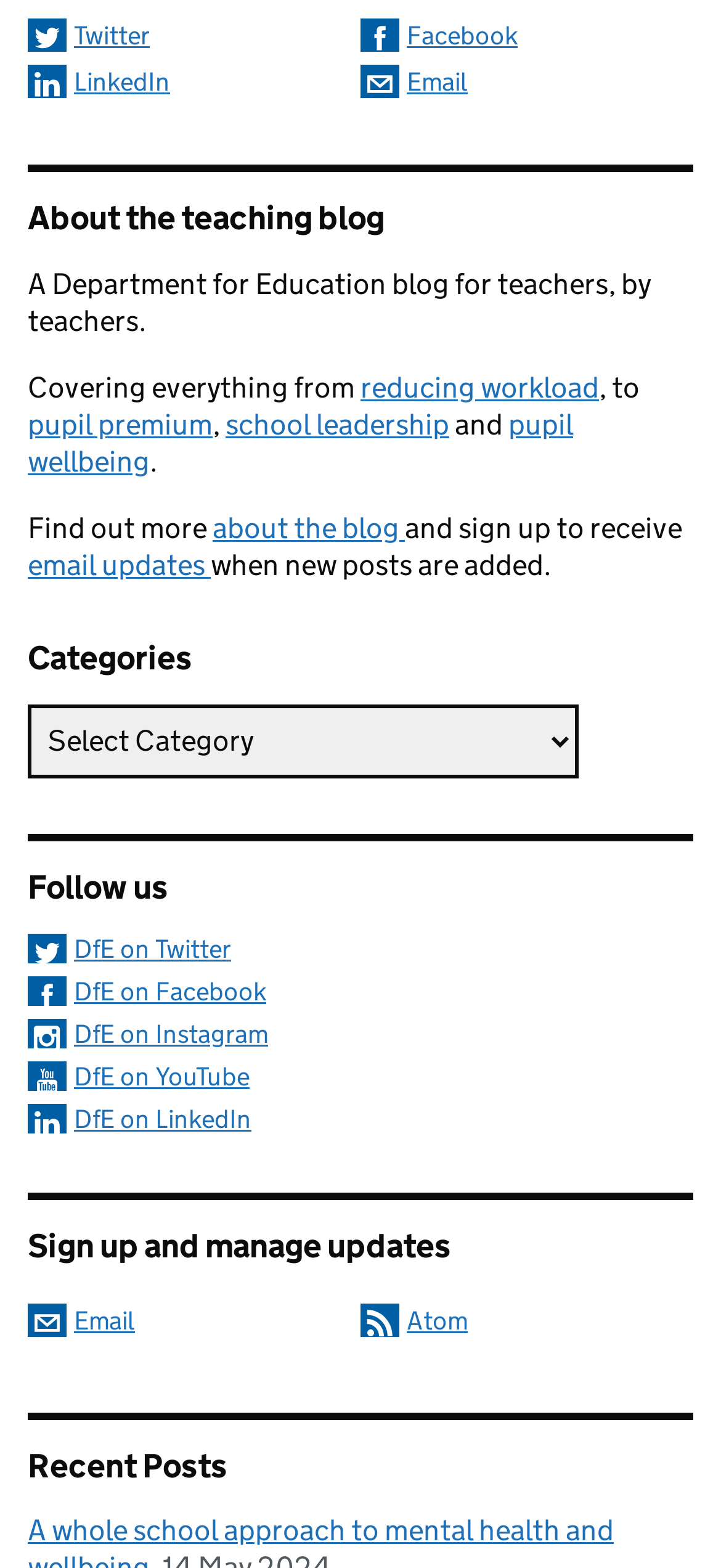Kindly provide the bounding box coordinates of the section you need to click on to fulfill the given instruction: "Read about reducing workload".

[0.5, 0.235, 0.831, 0.258]